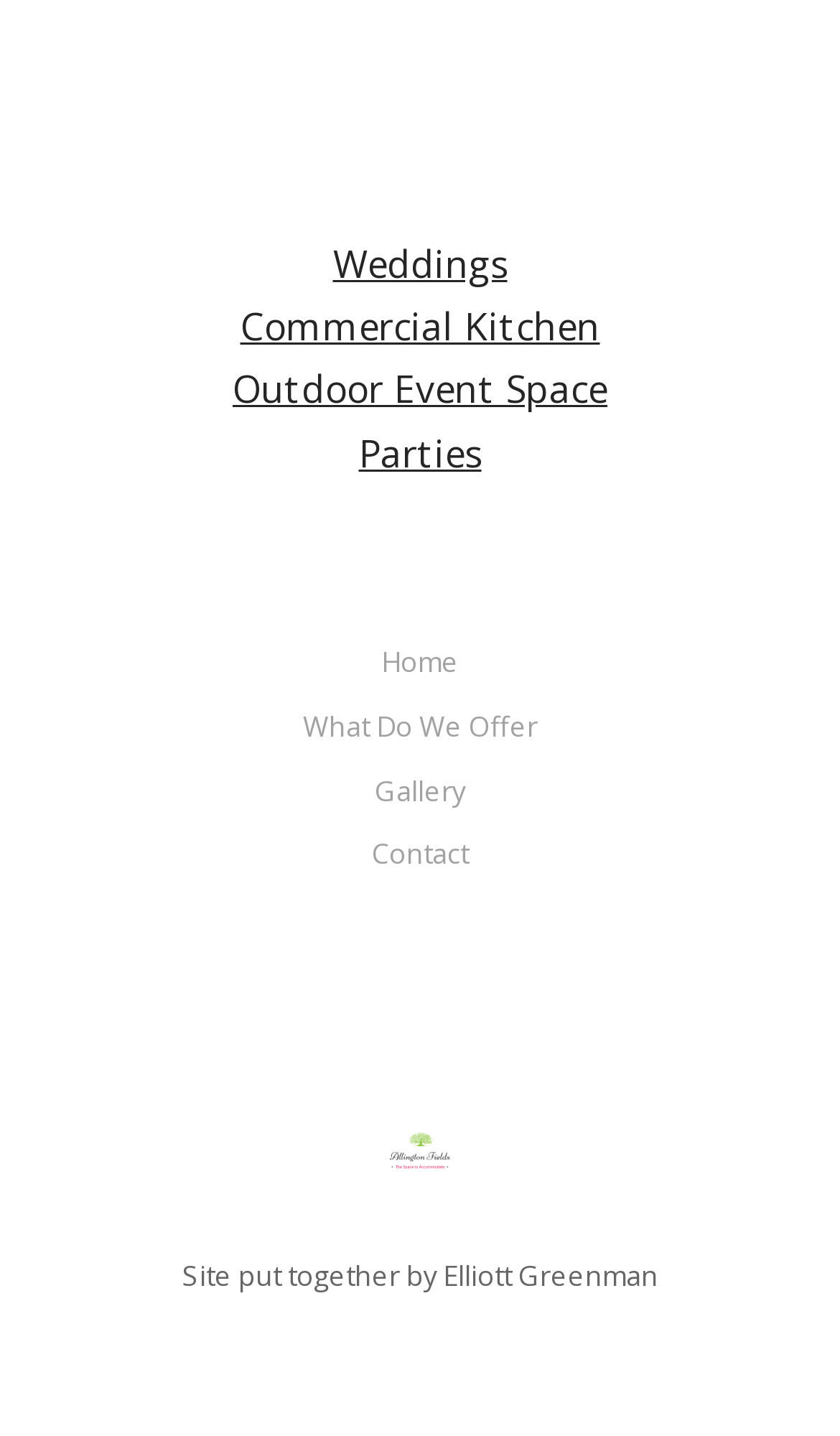Who designed the website?
Please provide an in-depth and detailed response to the question.

The text at the bottom of the webpage mentions that the site was 'put together by Elliott Greenman', indicating that Elliott Greenman is the website designer or developer.